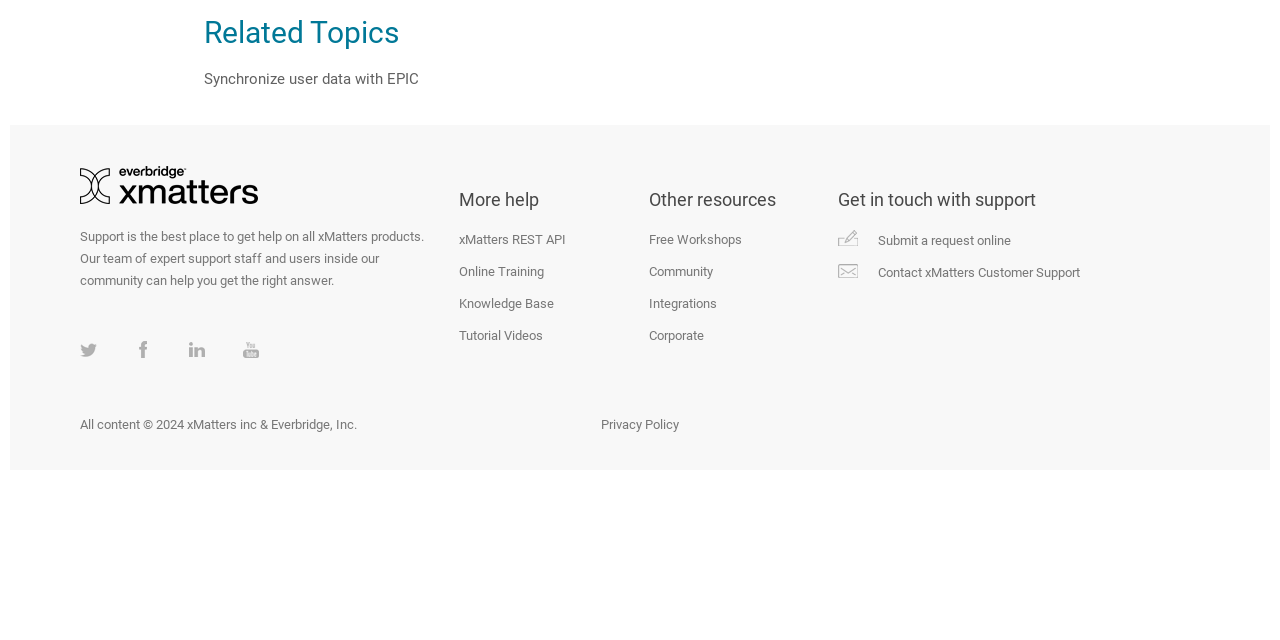Please find the bounding box for the following UI element description. Provide the coordinates in (top-left x, top-left y, bottom-right x, bottom-right y) format, with values between 0 and 1: Knowledge Base

[0.359, 0.463, 0.433, 0.486]